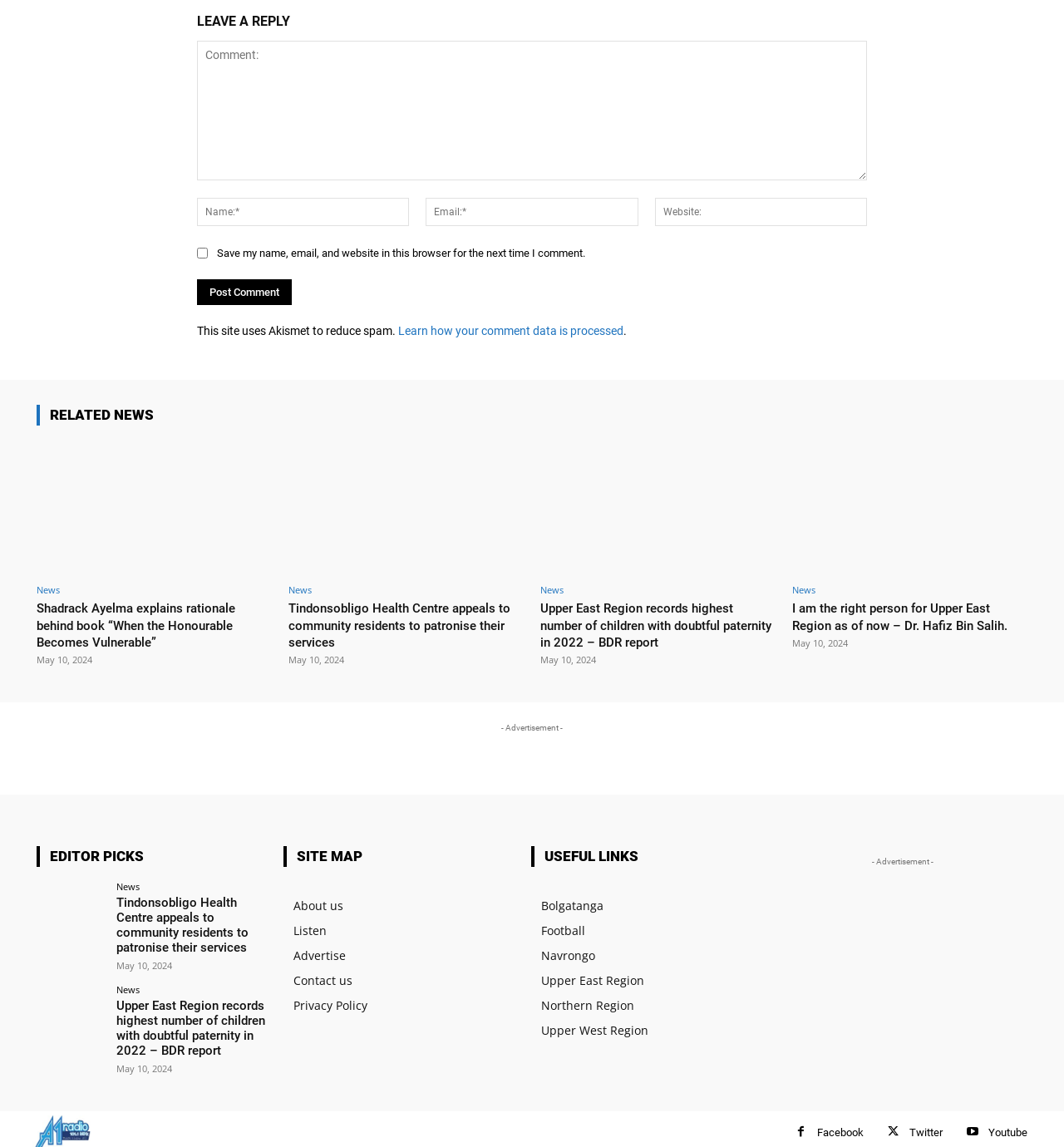What is the category of the link 'Football'?
Look at the image and respond with a one-word or short-phrase answer.

Useful links